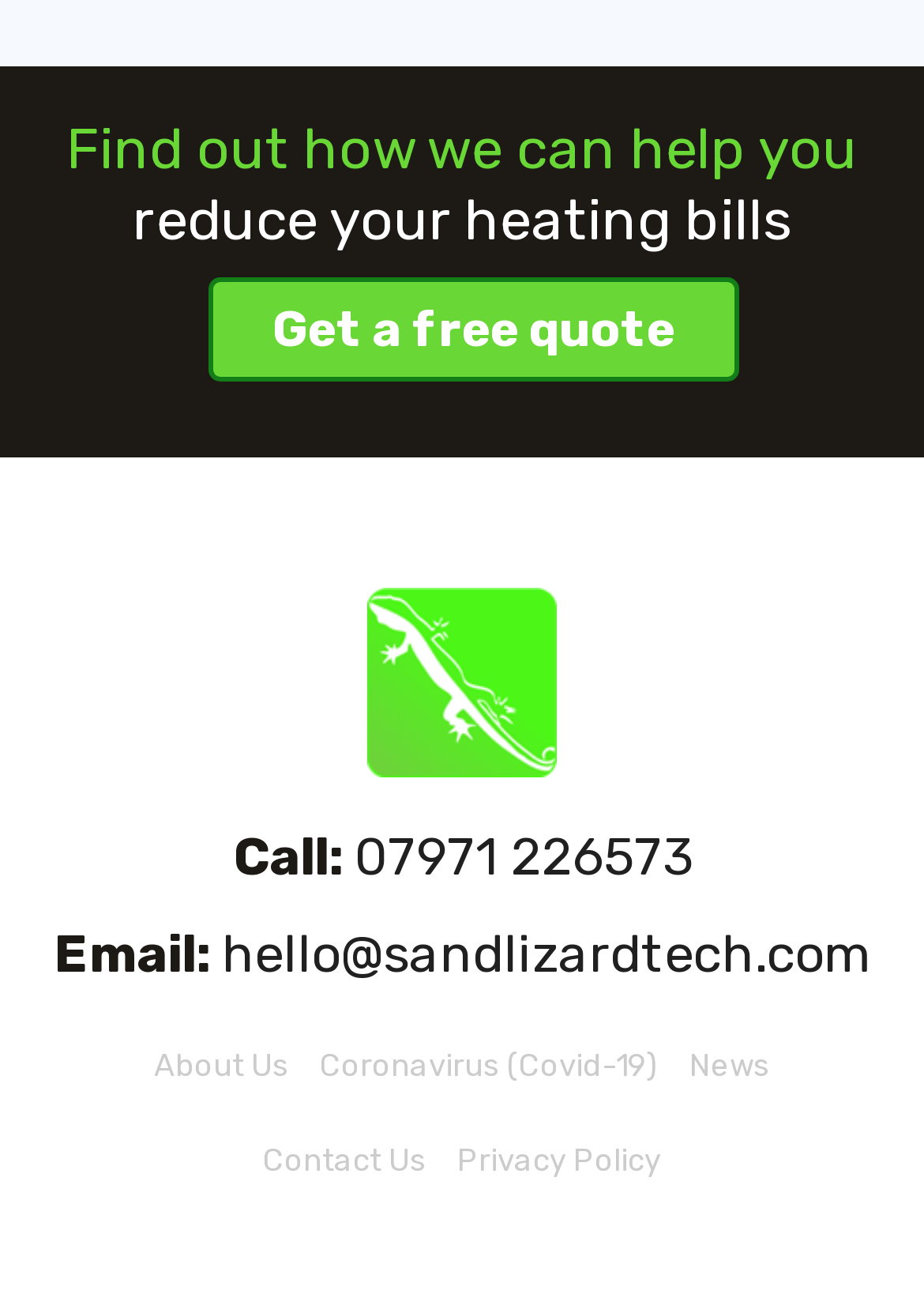What is the purpose of the company?
Look at the image and answer the question using a single word or phrase.

To help reduce heating bills